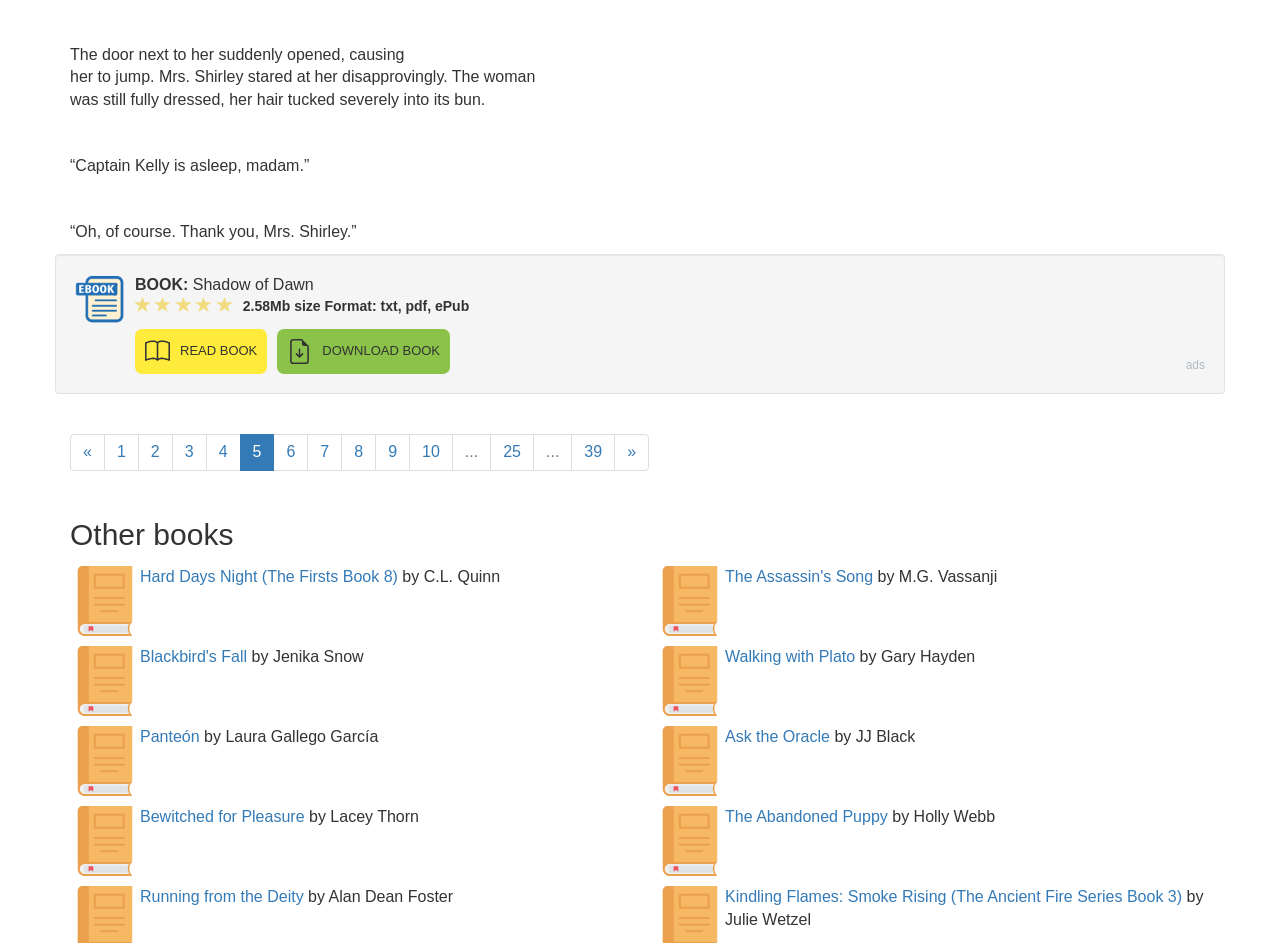For the element described, predict the bounding box coordinates as (top-left x, top-left y, bottom-right x, bottom-right y). All values should be between 0 and 1. Element description: Panteón

[0.109, 0.772, 0.156, 0.79]